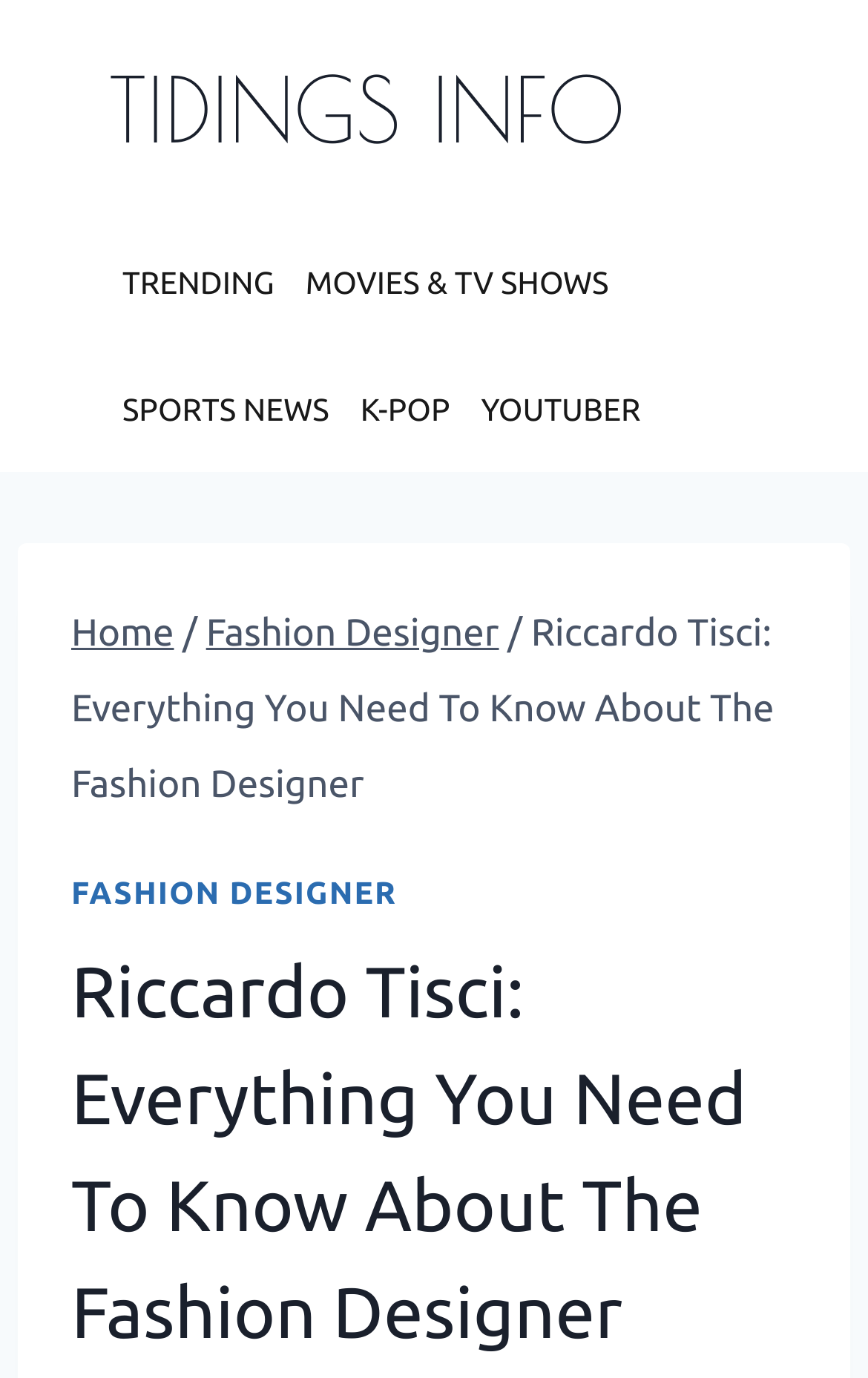Use a single word or phrase to answer the question:
What is the name of the fashion designer?

Riccardo Tisci